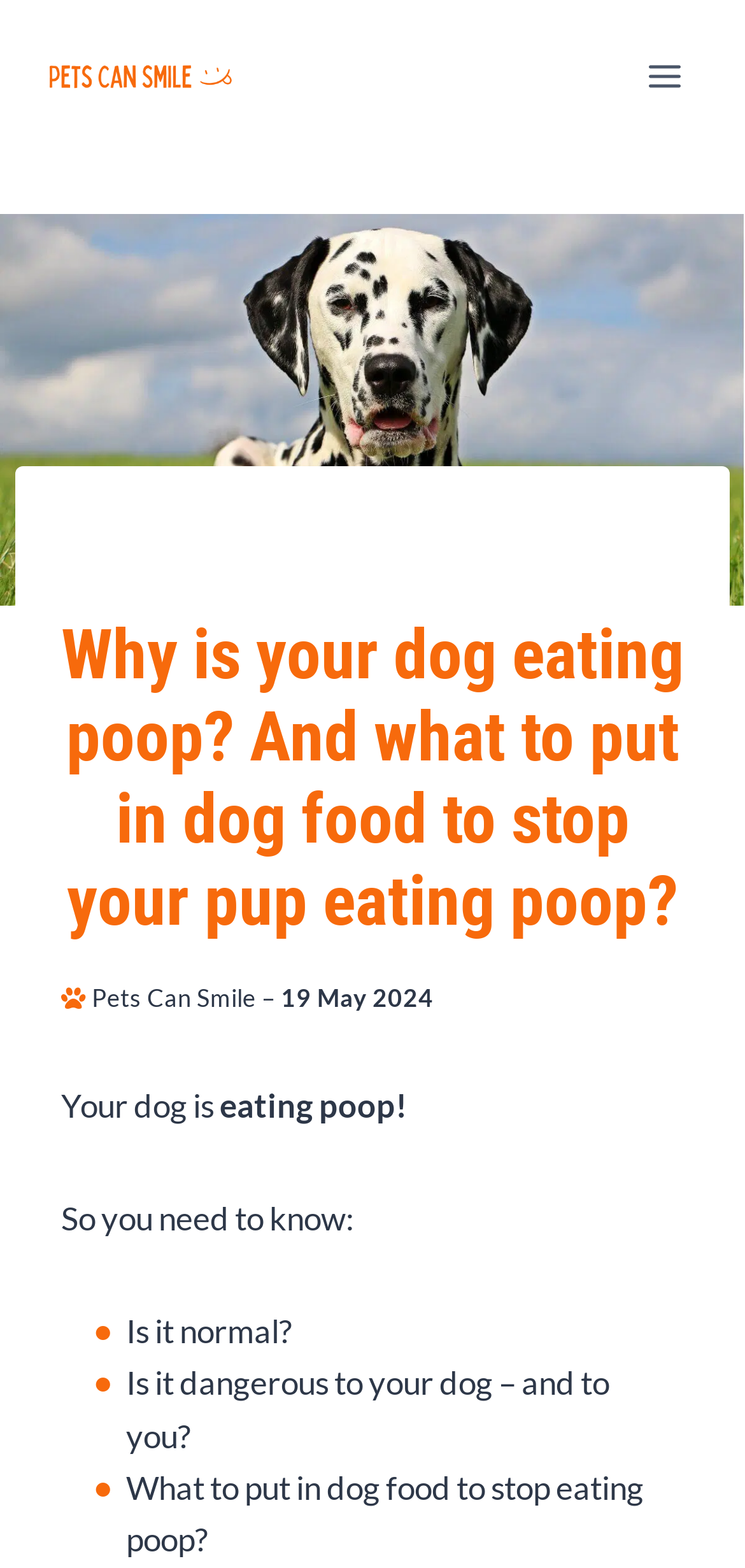Please provide a brief answer to the question using only one word or phrase: 
What is the name of the website?

Pets Can Smile